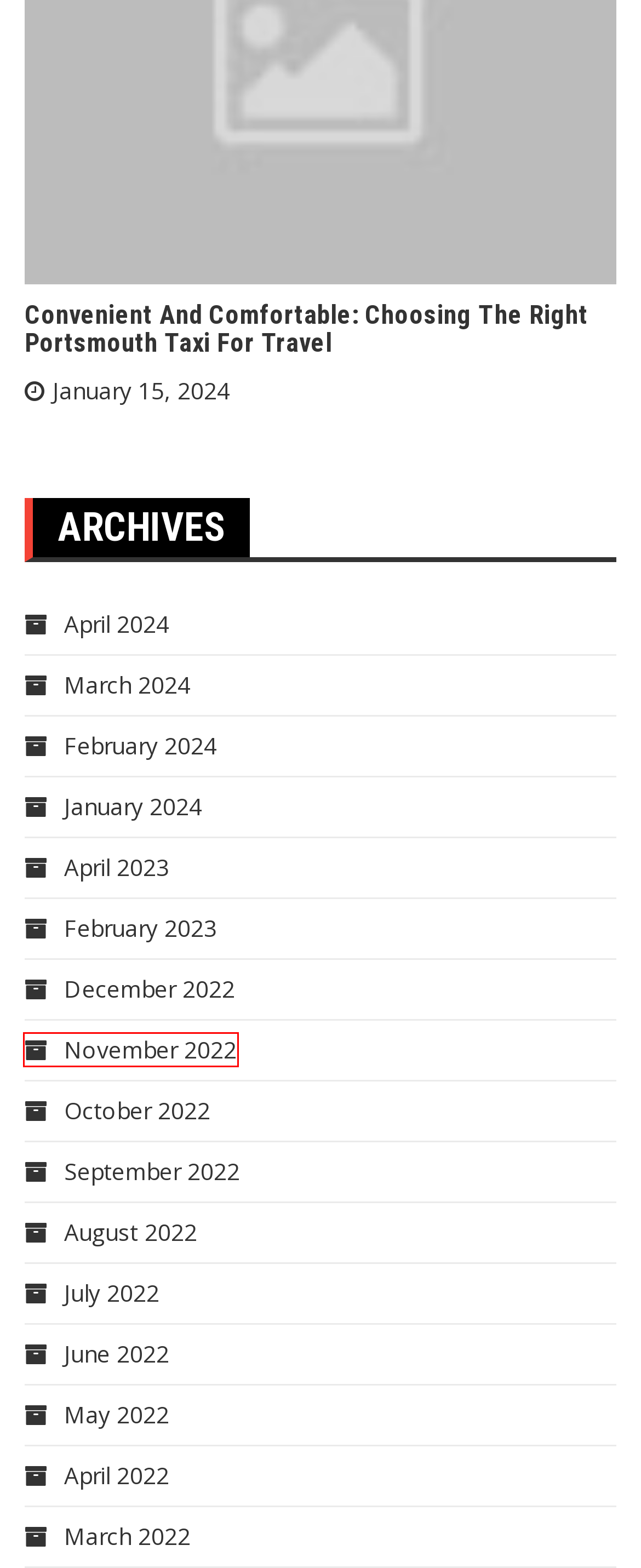Examine the screenshot of the webpage, which includes a red bounding box around an element. Choose the best matching webpage description for the page that will be displayed after clicking the element inside the red bounding box. Here are the candidates:
A. November 2022 - eBurt News
B. September 2022 - eBurt News
C. July 2022 - eBurt News
D. May 2022 - eBurt News
E. February 2023 - eBurt News
F. December 2022 - eBurt News
G. April 2022 - eBurt News
H. March 2022 - eBurt News

A